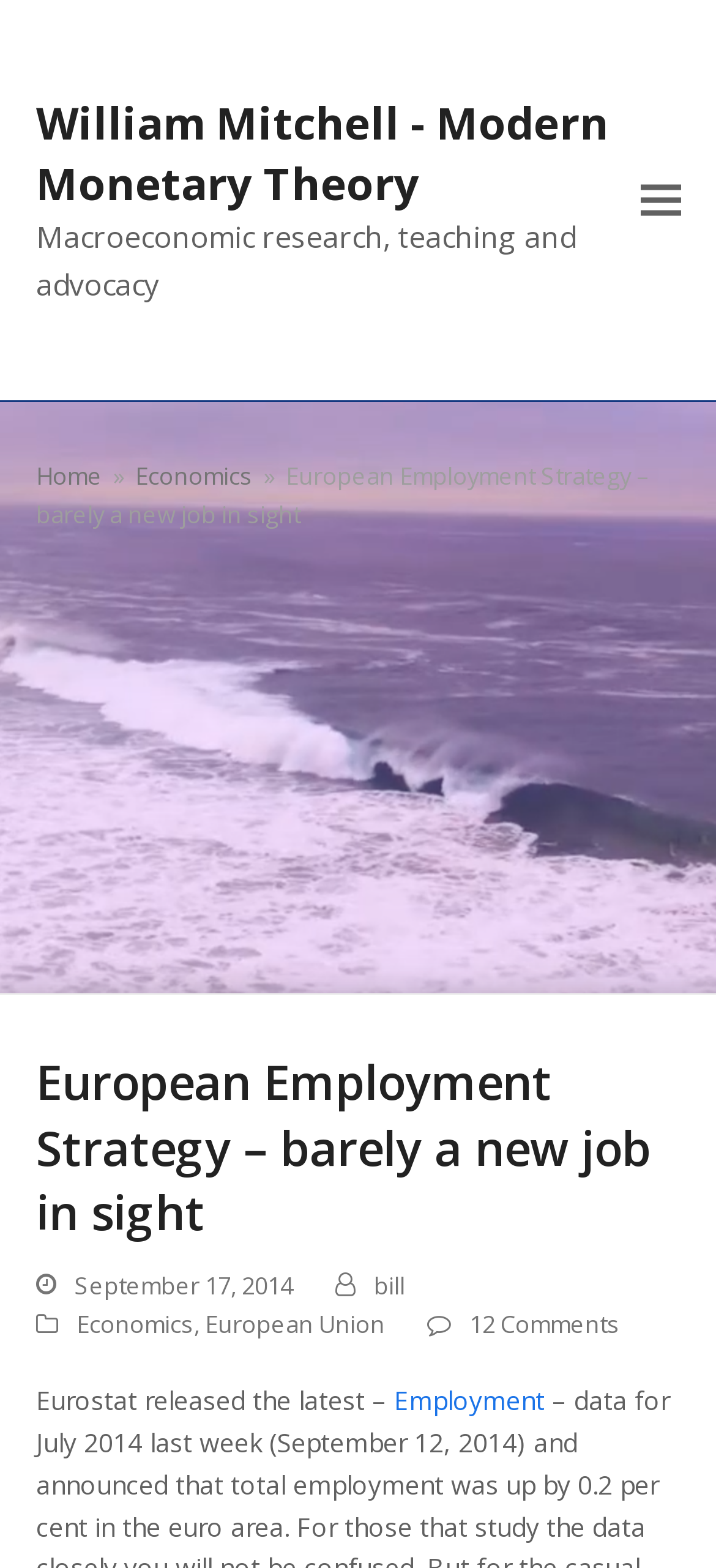How many comments are there on this article?
Based on the image, please offer an in-depth response to the question.

The number of comments can be found by looking at the link '12 Comments' at the bottom of the article.